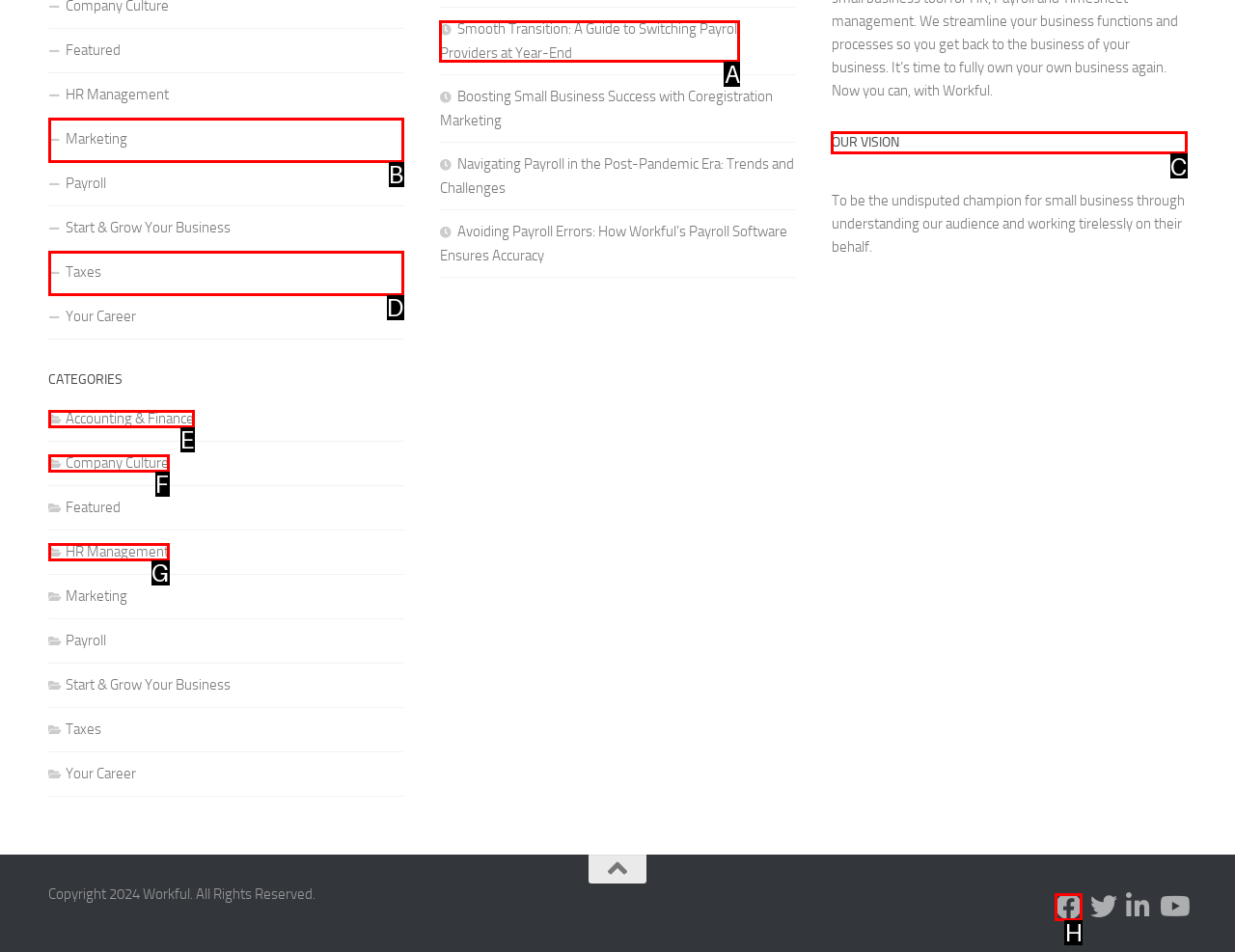Choose the HTML element that should be clicked to achieve this task: View Our Vision
Respond with the letter of the correct choice.

C